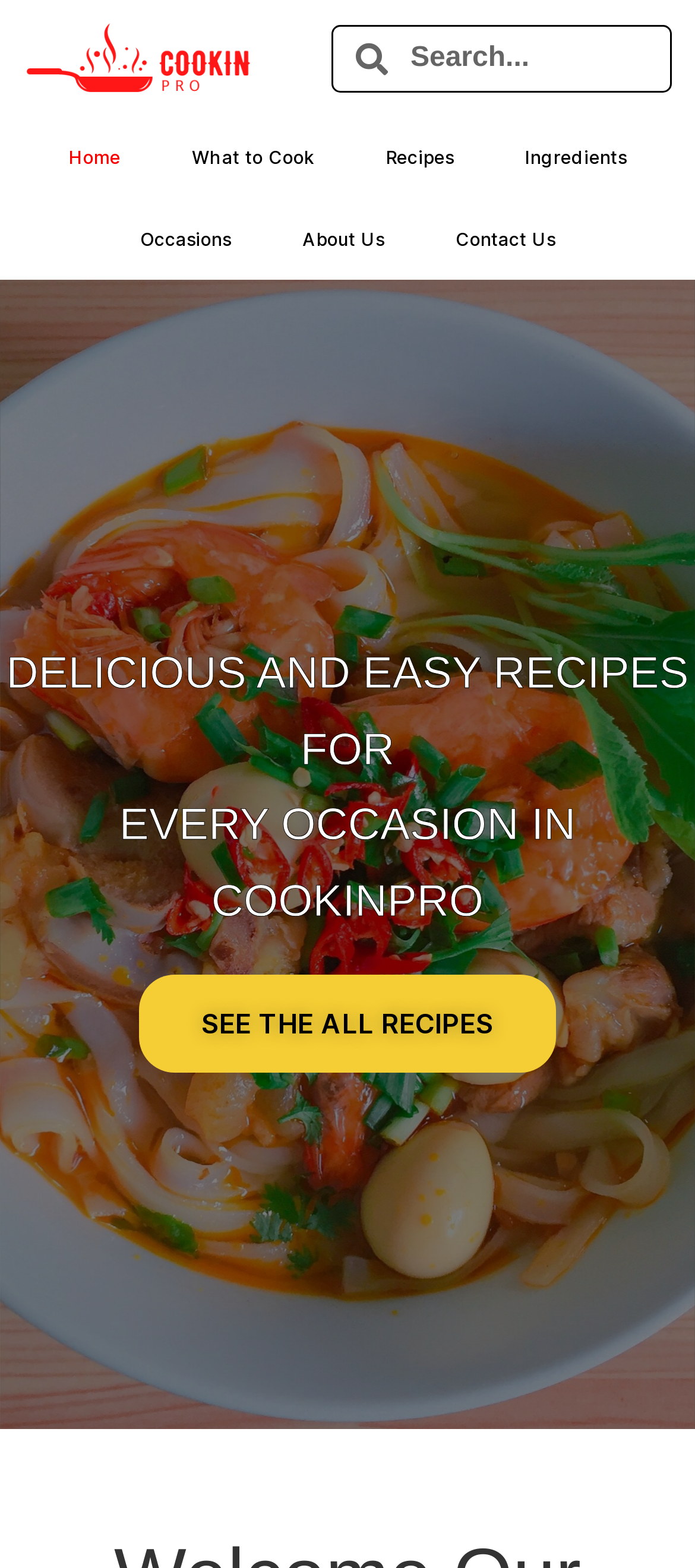Answer the question below using just one word or a short phrase: 
What is the purpose of the search box?

To search recipes